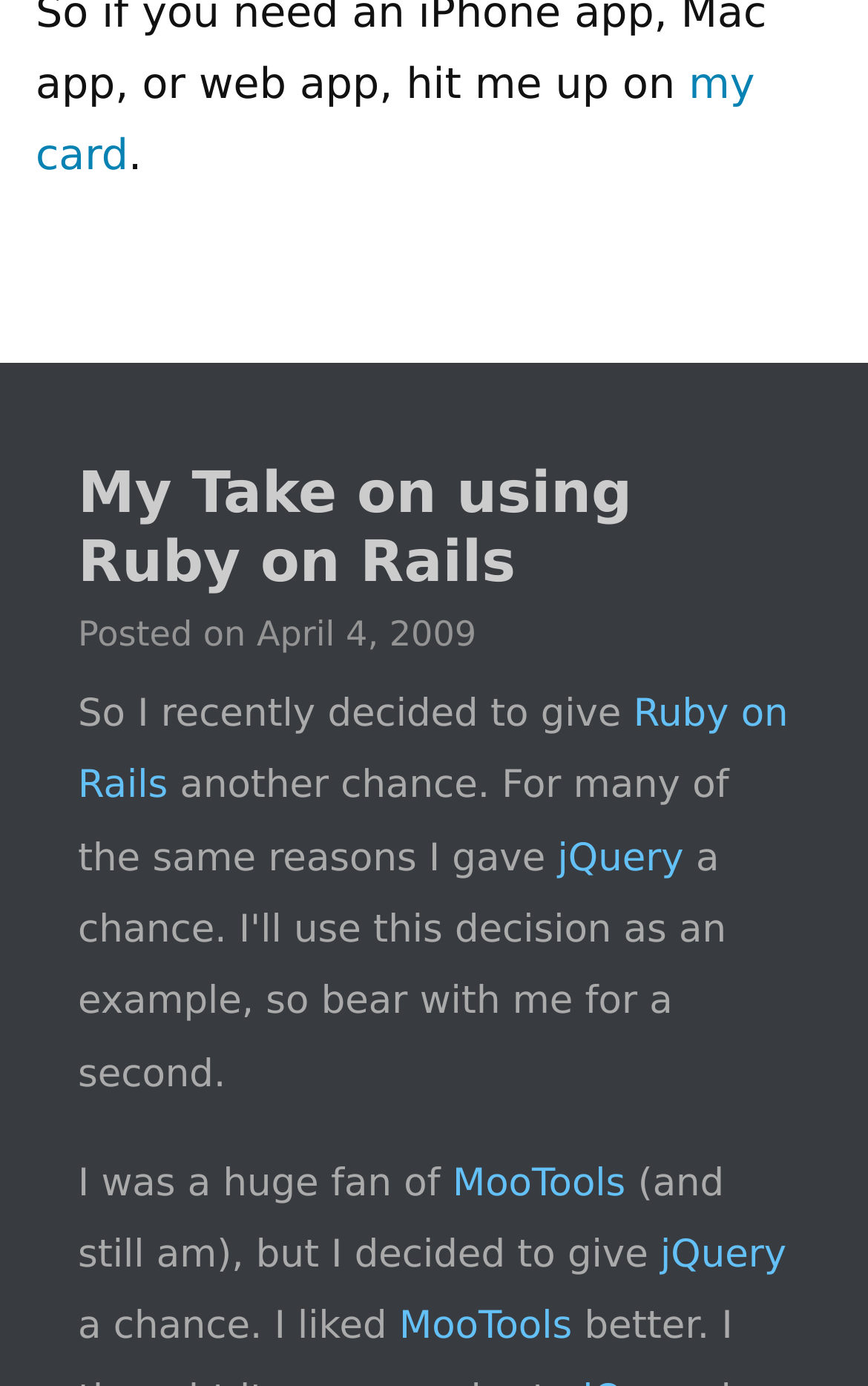What is the topic of the blog post?
Using the information from the image, give a concise answer in one word or a short phrase.

Ruby on Rails